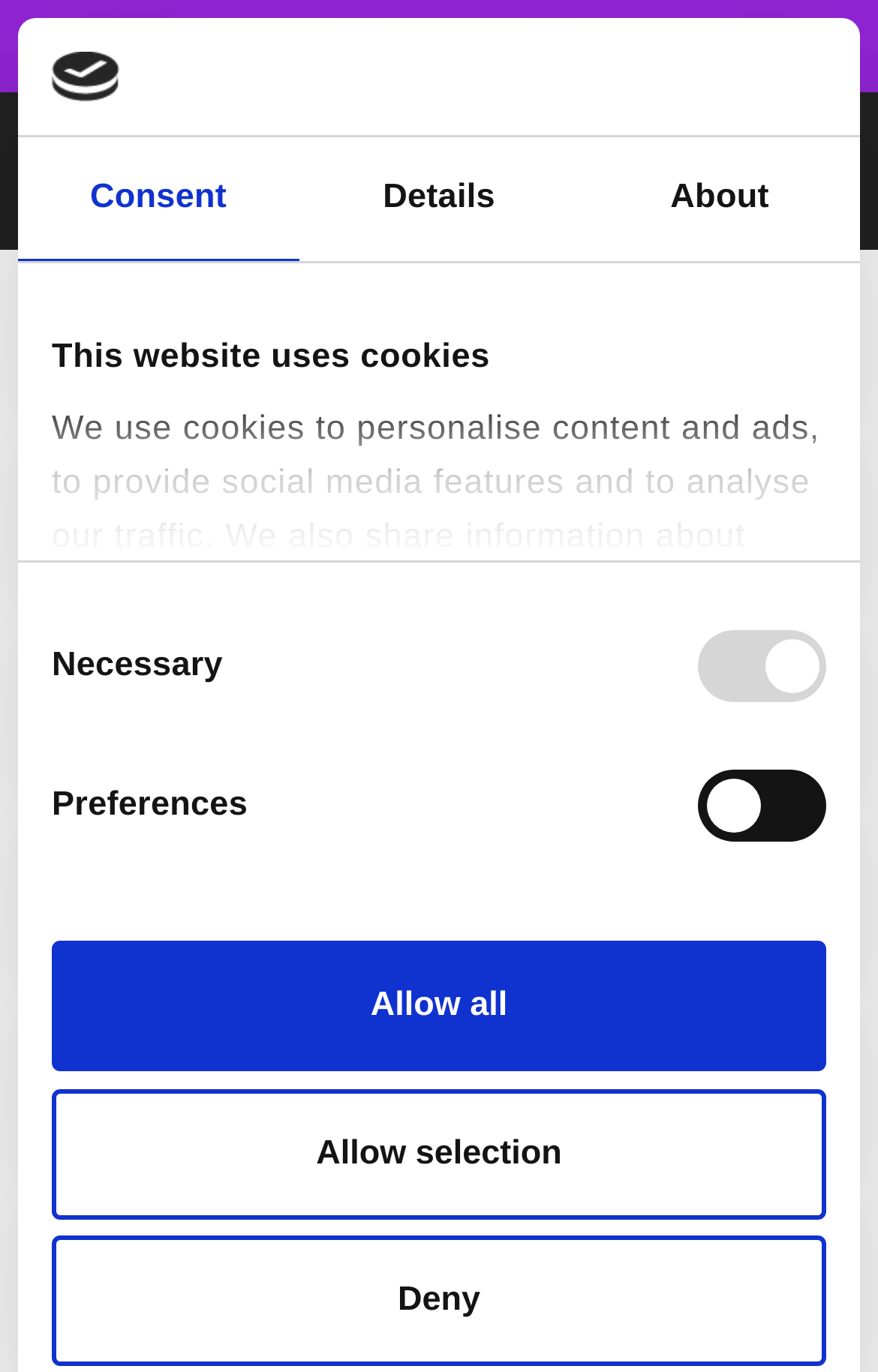Please specify the bounding box coordinates of the clickable section necessary to execute the following command: "Toggle navigation".

[0.883, 0.095, 0.975, 0.154]